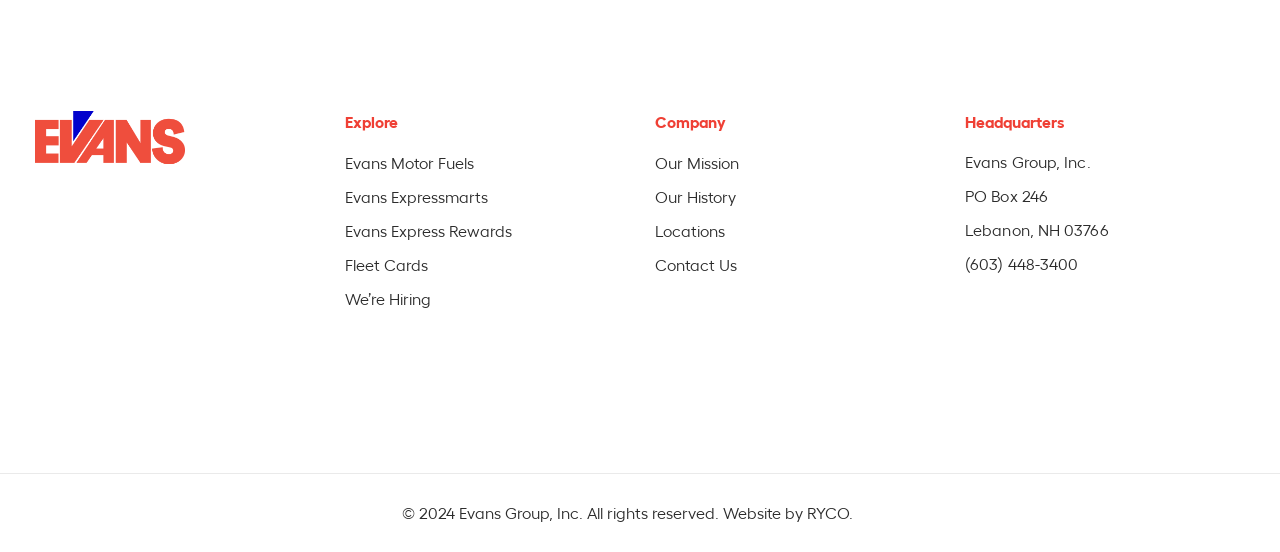With reference to the image, please provide a detailed answer to the following question: What are the two app platforms available?

I found the app platforms by looking at the links 'App Ios' and 'App Google' at the bottom of the page, which are accompanied by their respective images.